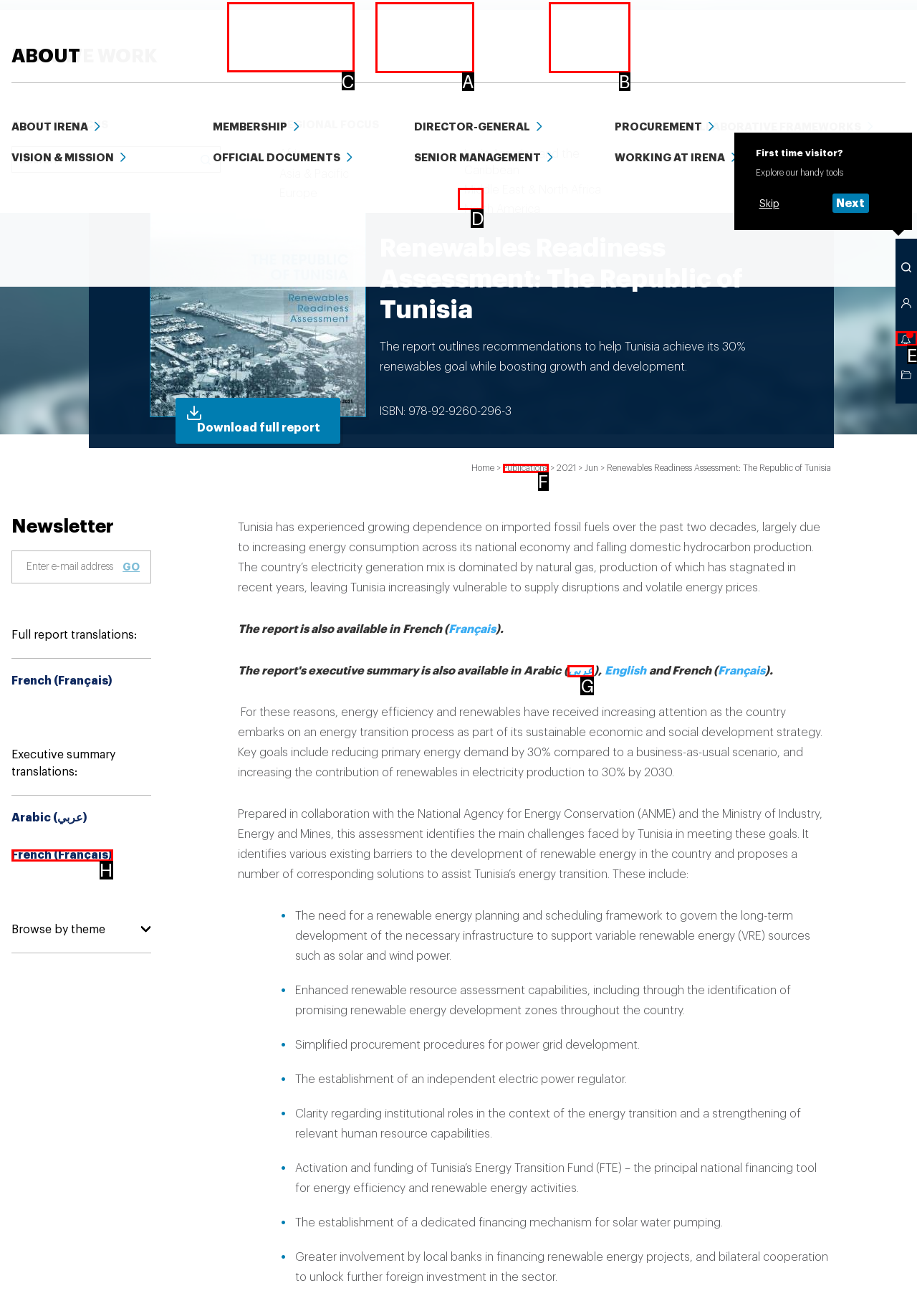Select the HTML element that needs to be clicked to carry out the task: Click the 'ENERGY TRANSITION' button
Provide the letter of the correct option.

C